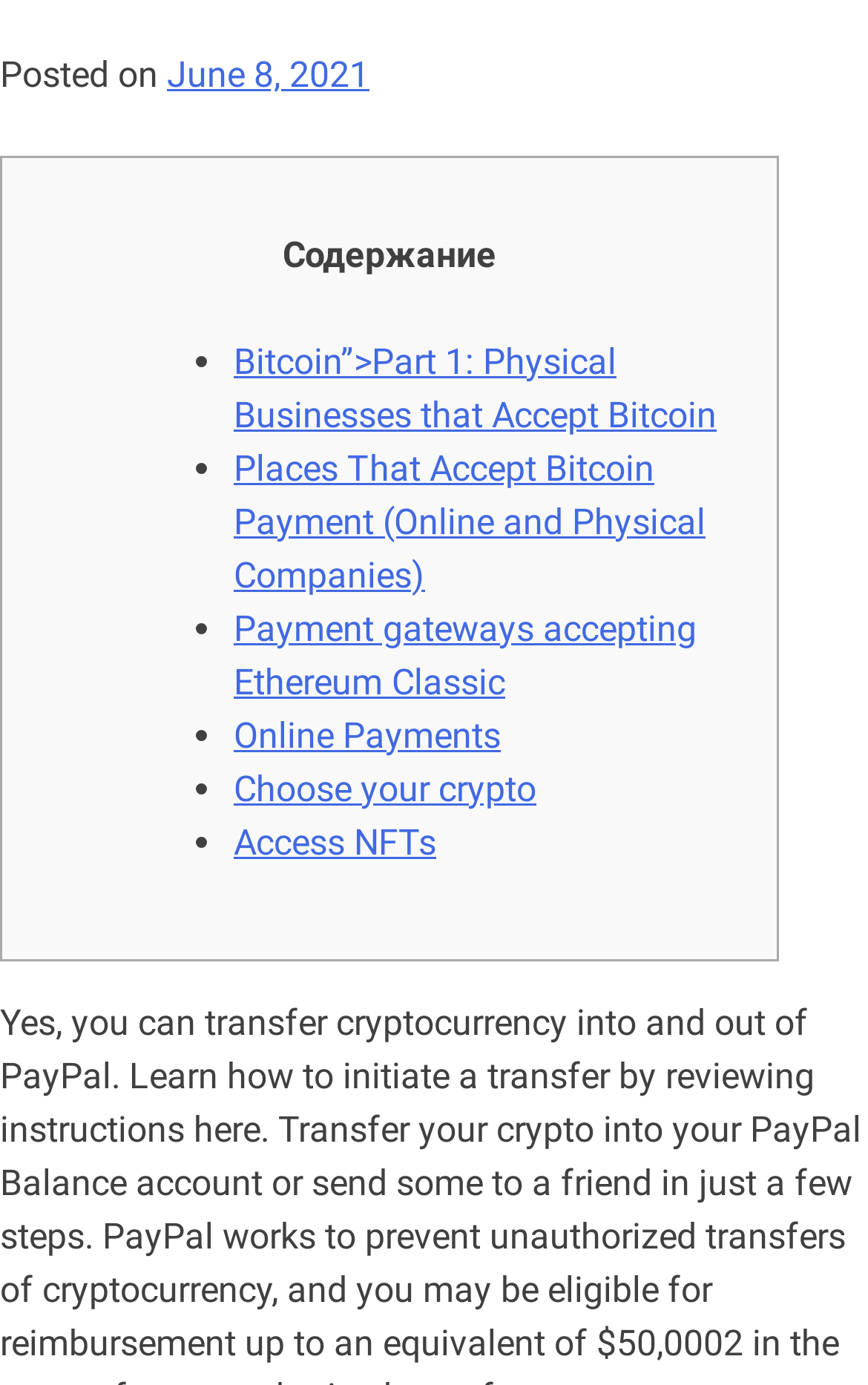What is the main topic of the webpage?
Answer the question using a single word or phrase, according to the image.

Bitcoin and cryptocurrency